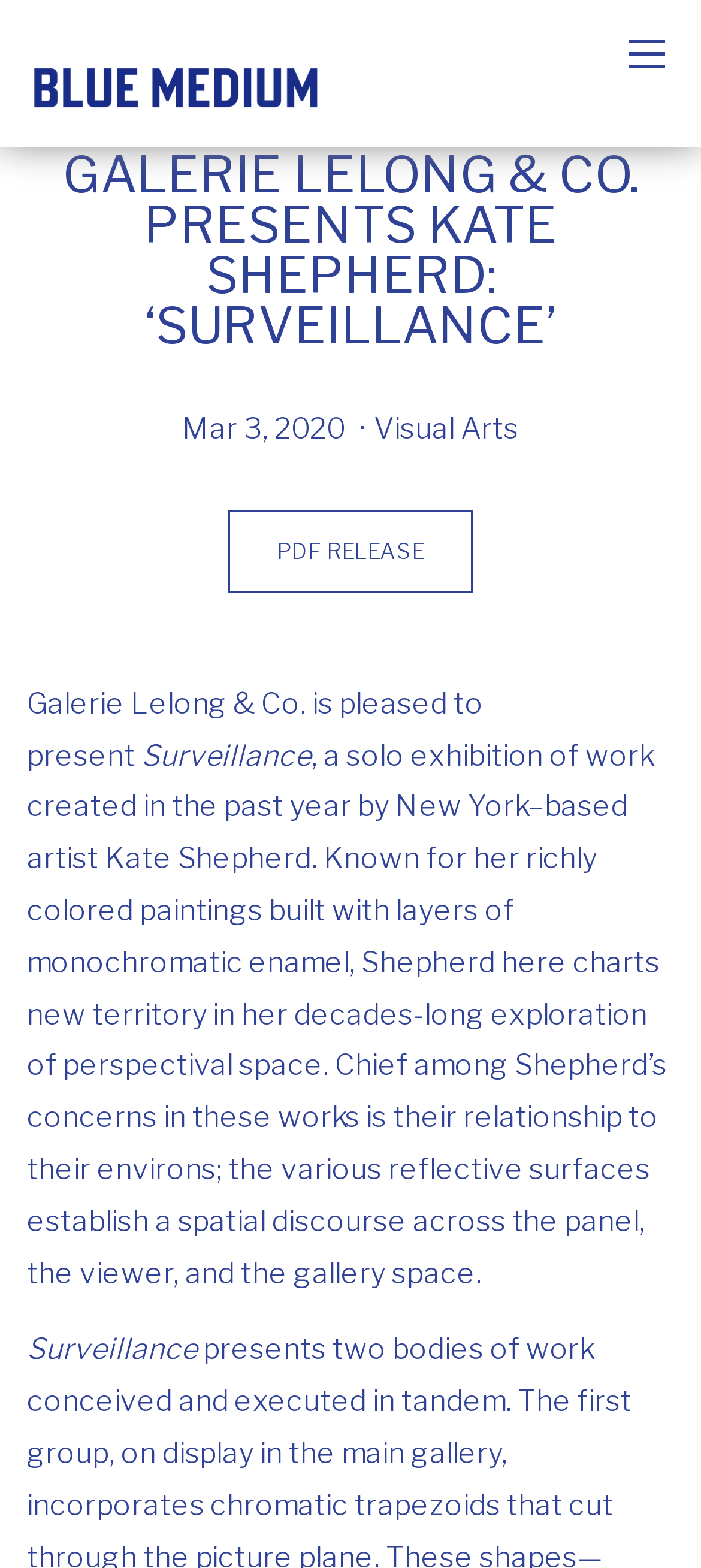Find the bounding box coordinates for the UI element that matches this description: "Visual Arts".

[0.534, 0.263, 0.74, 0.284]